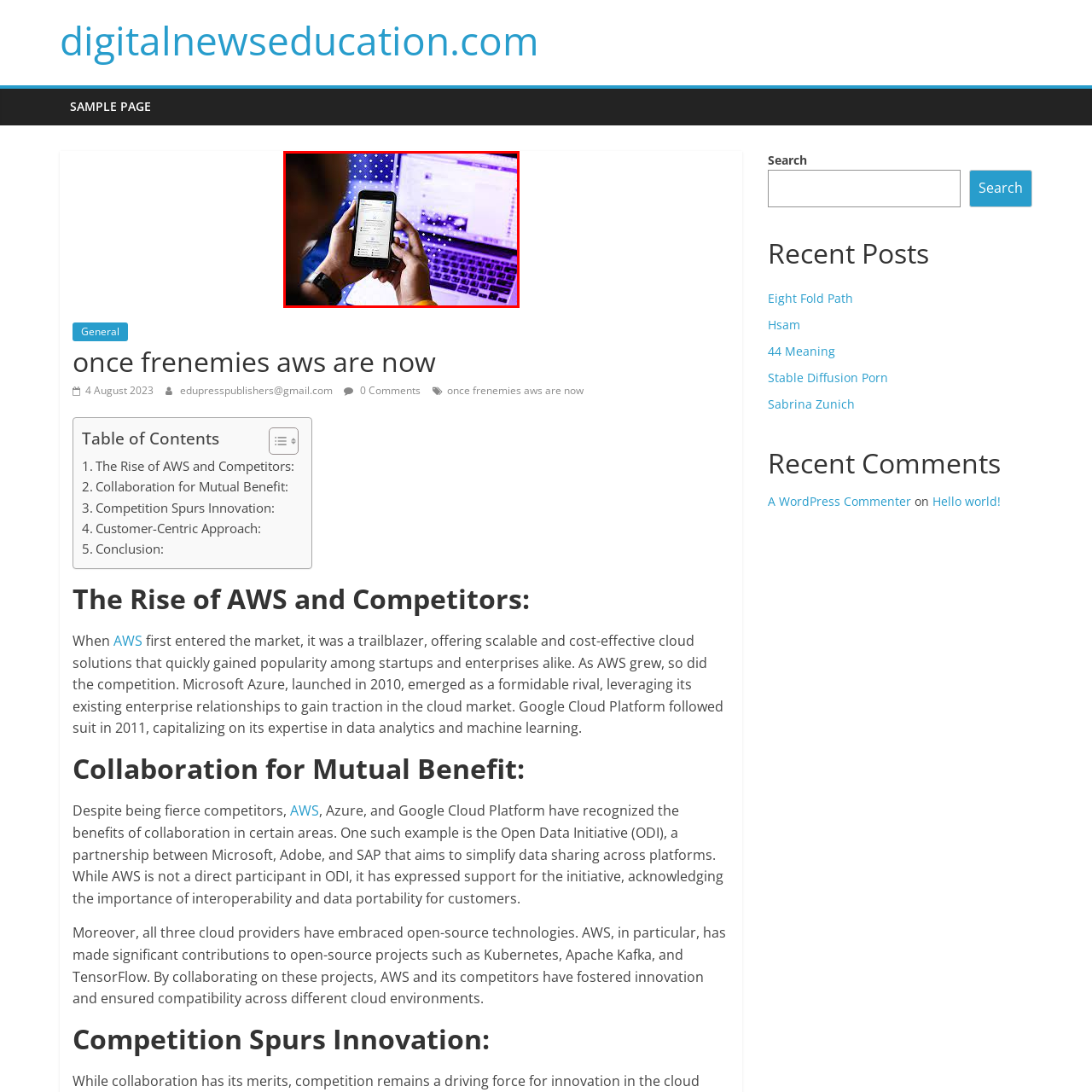Focus on the content inside the red-outlined area of the image and answer the ensuing question in detail, utilizing the information presented: What kind of atmosphere does the background create?

The background of the image exhibits a stylish, modern aesthetic, with a gradient of colors and blurred elements, creating a vibrant atmosphere that suggests a contemporary and dynamic setting.